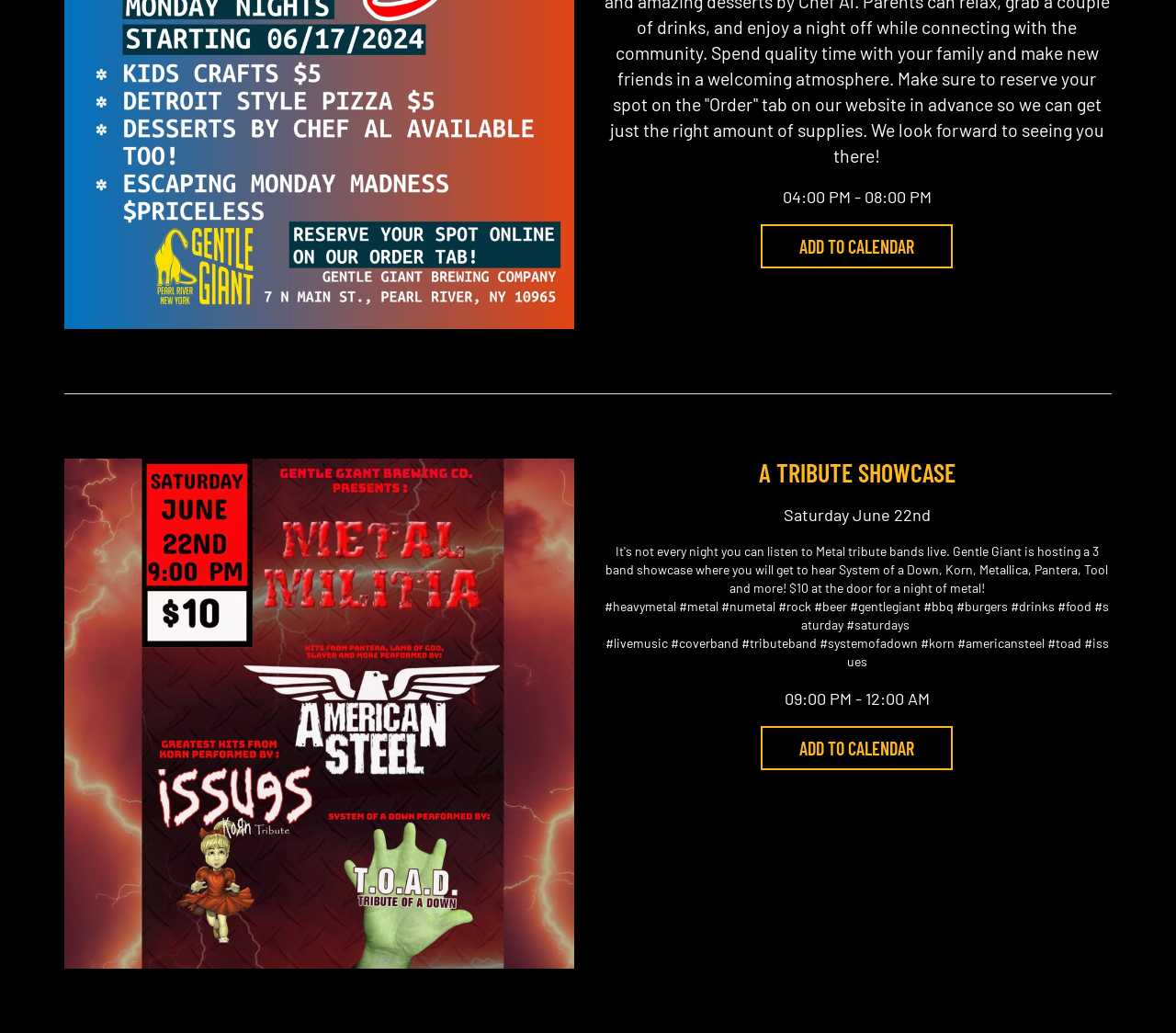From the screenshot, find the bounding box of the UI element matching this description: "#livemusic". Supply the bounding box coordinates in the form [left, top, right, bottom], each a float between 0 and 1.

[0.514, 0.615, 0.568, 0.63]